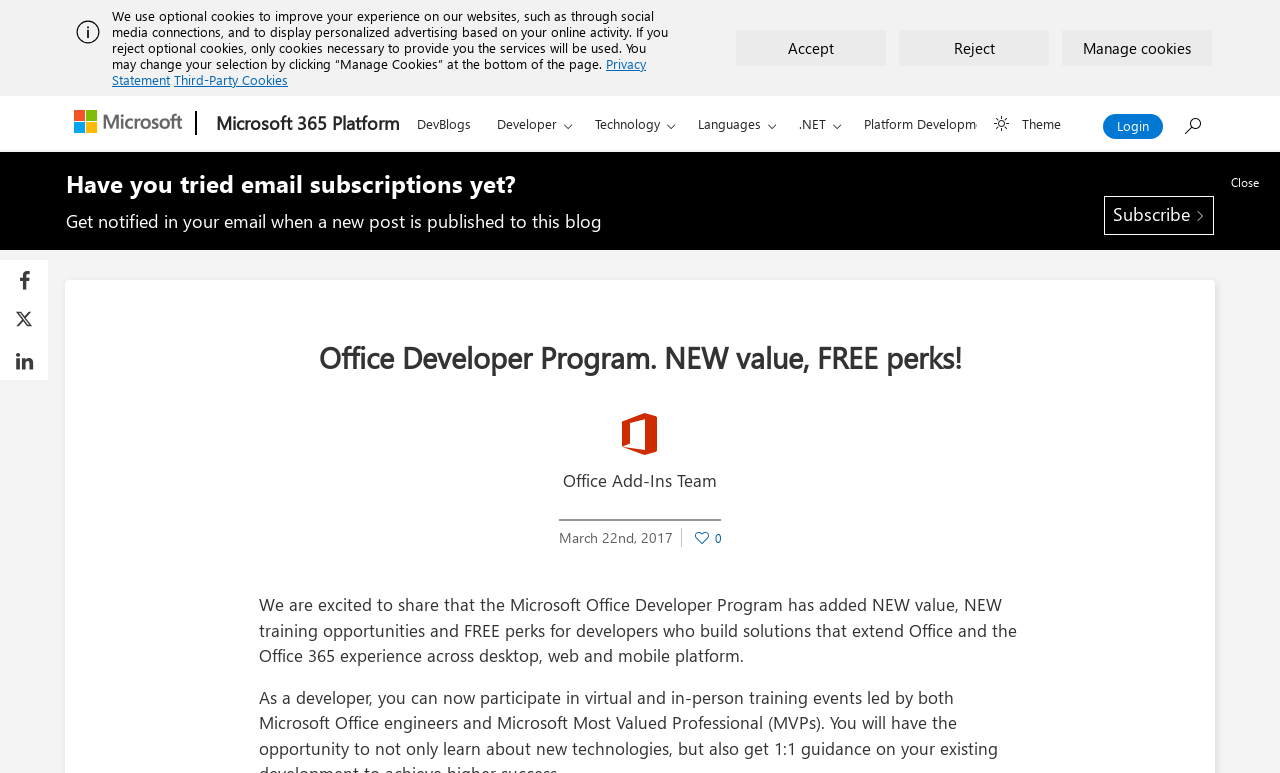Please find and report the primary heading text from the webpage.

Office Developer Program. NEW value, FREE perks!